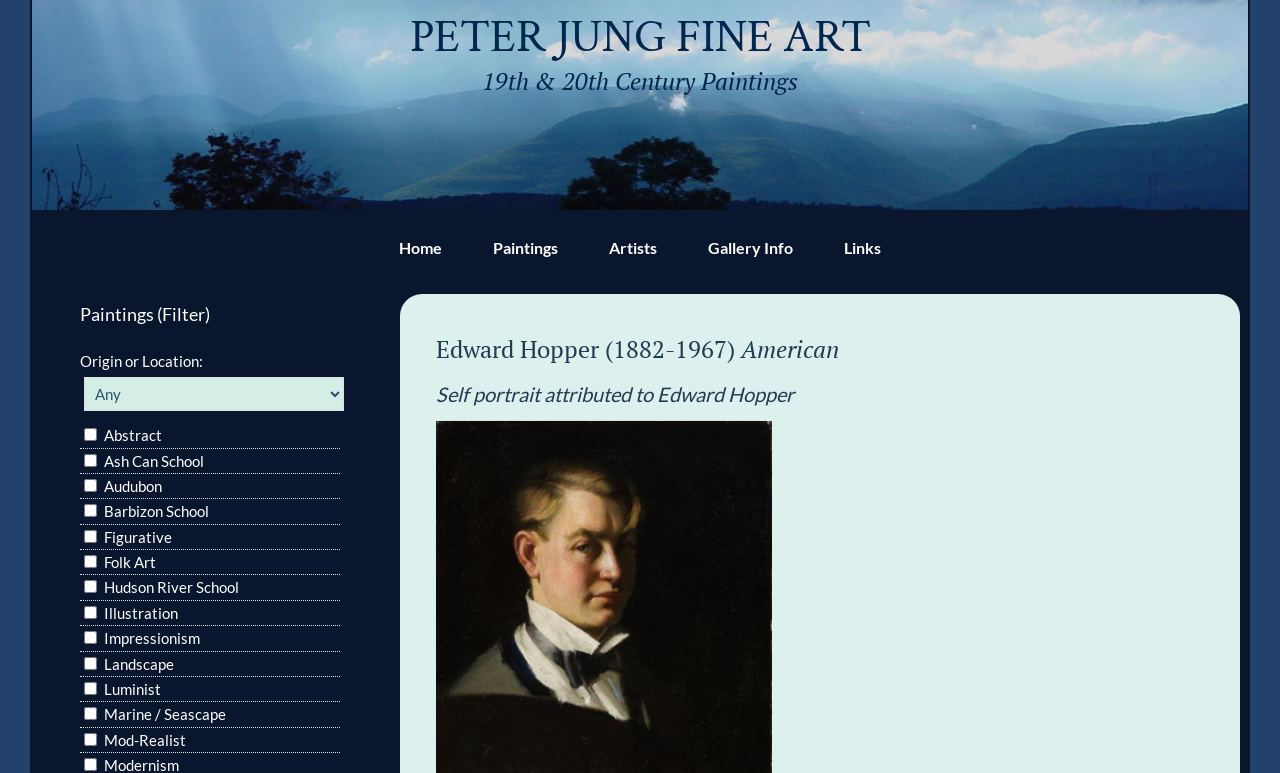Use a single word or phrase to answer the question:
What is the name of the artist featured?

Edward Hopper